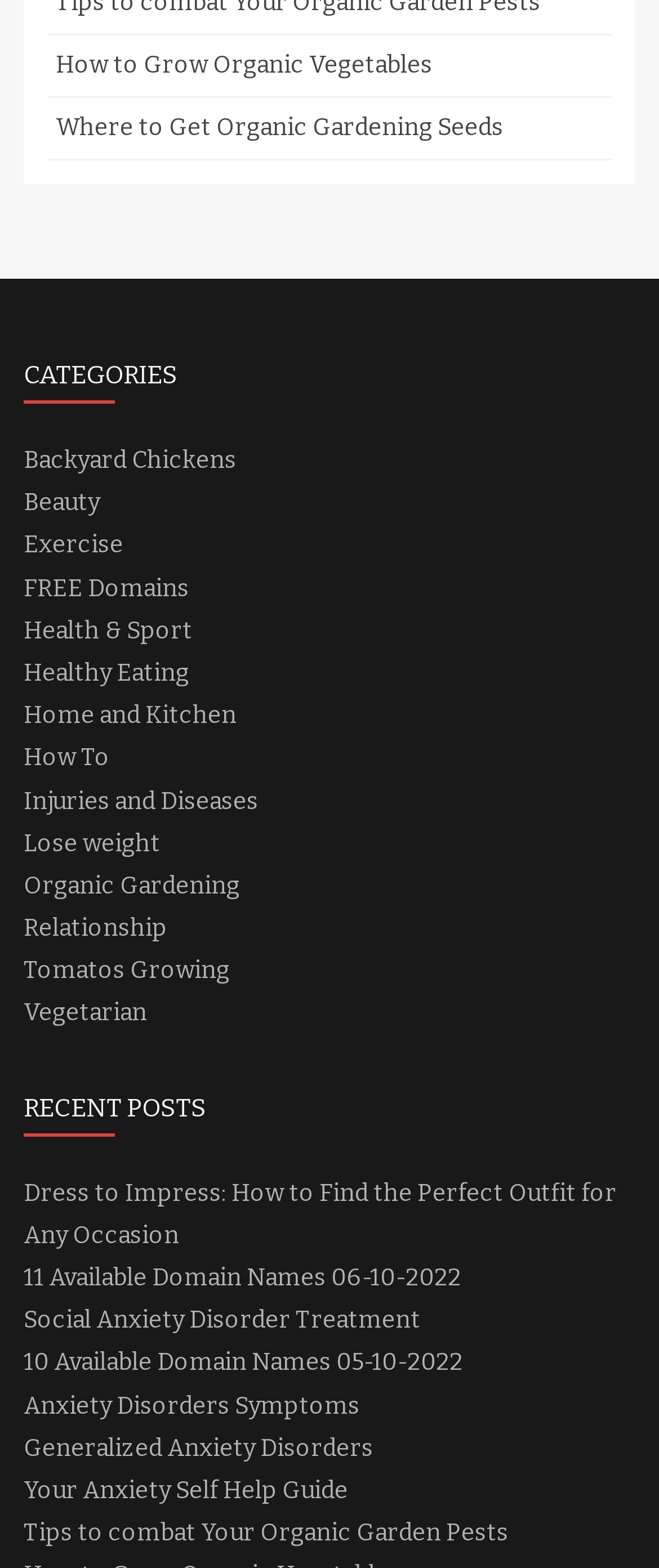Use a single word or phrase to answer the question: 
What is the topic of the last recent post?

Organic Garden Pests